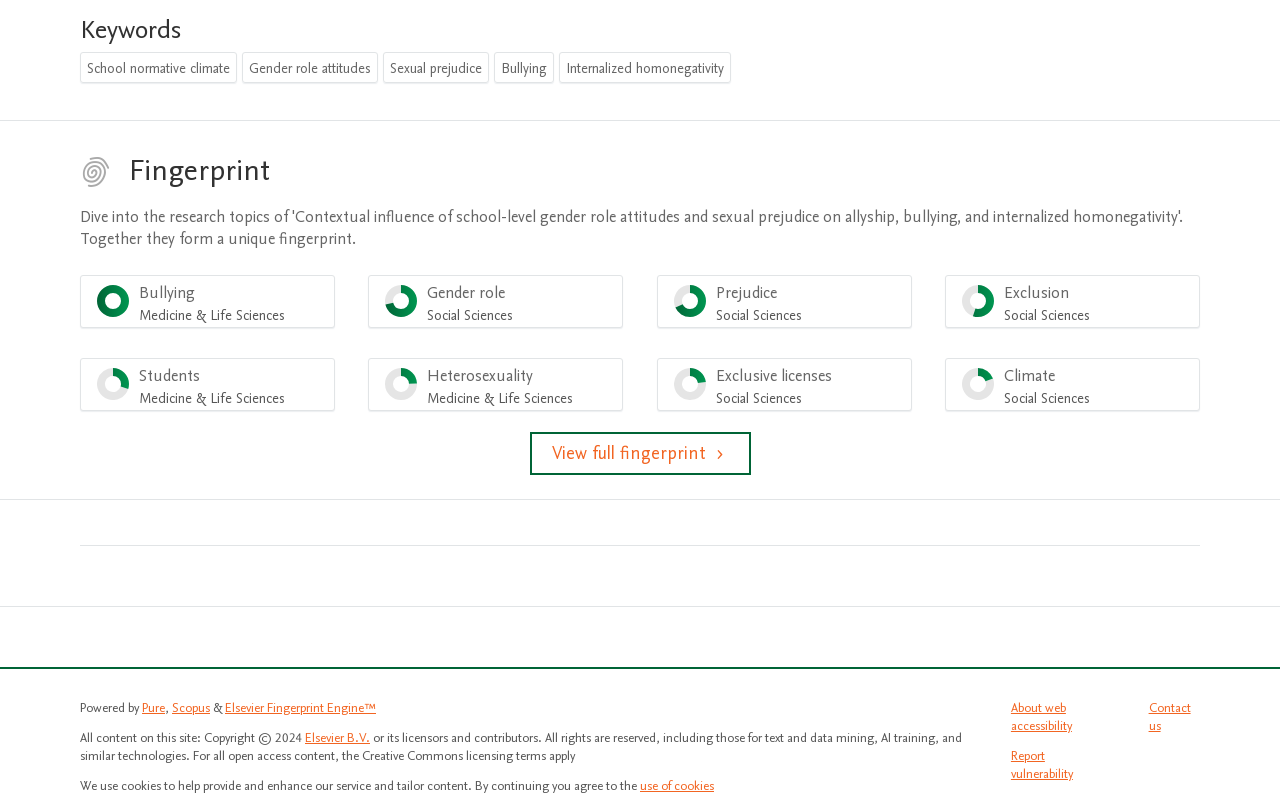Give the bounding box coordinates for the element described by: "Elsevier B.V.".

[0.238, 0.901, 0.289, 0.923]